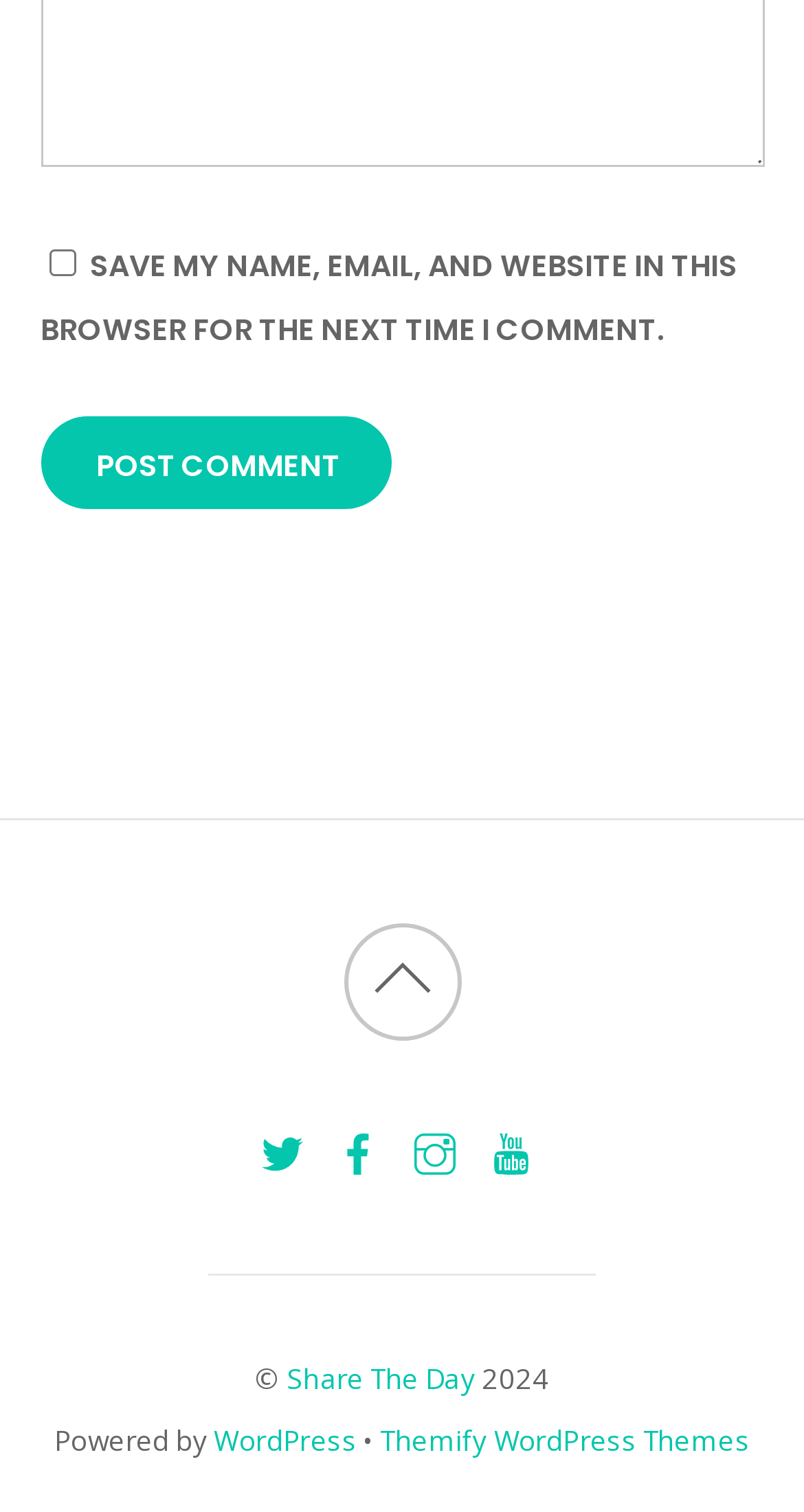Identify the bounding box coordinates of the region that should be clicked to execute the following instruction: "Check the save comment checkbox".

[0.06, 0.164, 0.094, 0.182]